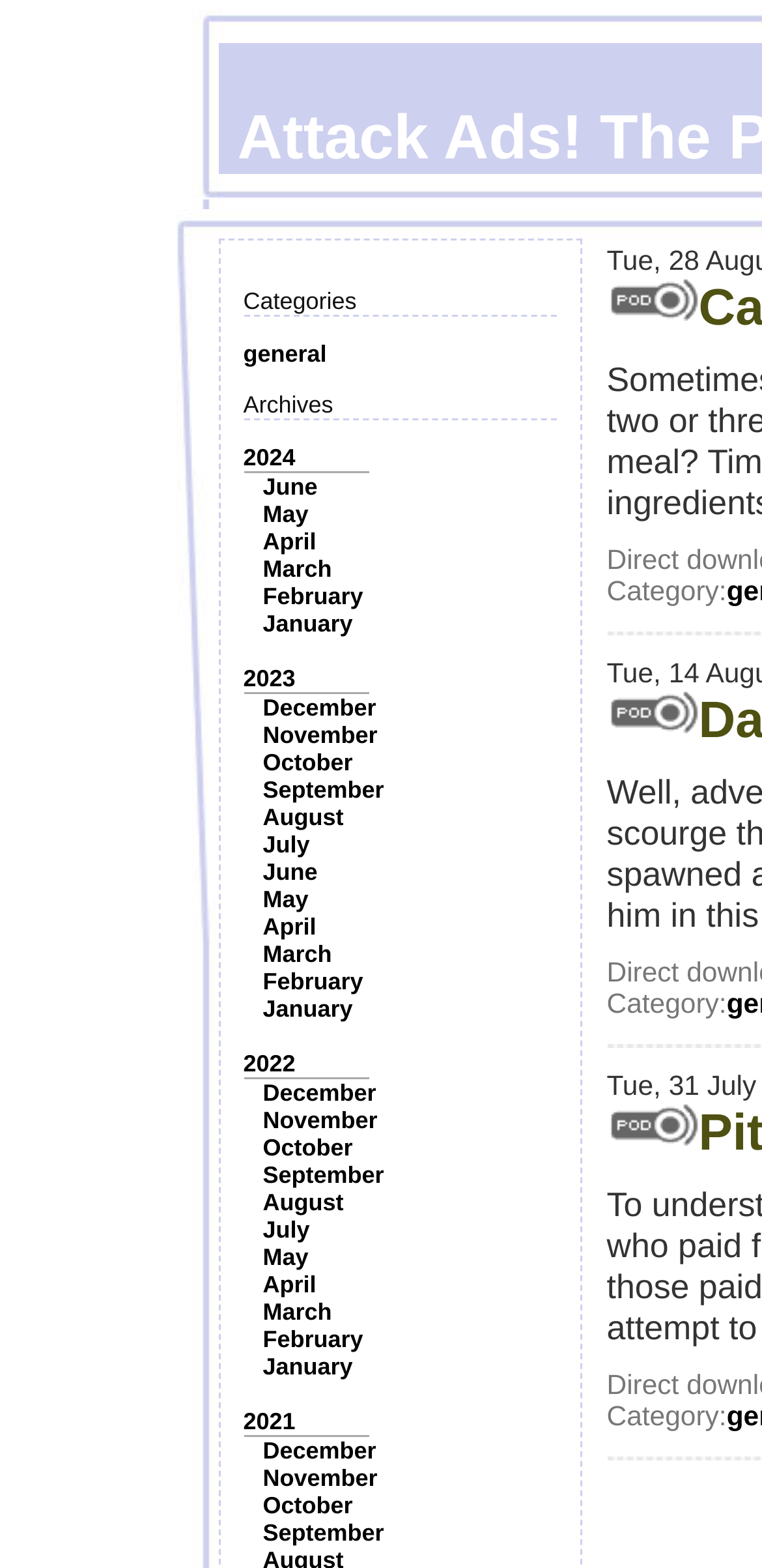With reference to the image, please provide a detailed answer to the following question: How are the links on the left side of the webpage organized?

The links on the left side of the webpage are organized in a hierarchical structure, with years (e.g. 2024, 2023) as top-level categories, and months (e.g. June, May) as subcategories, allowing users to navigate through the archives of the podcast in a chronological manner.